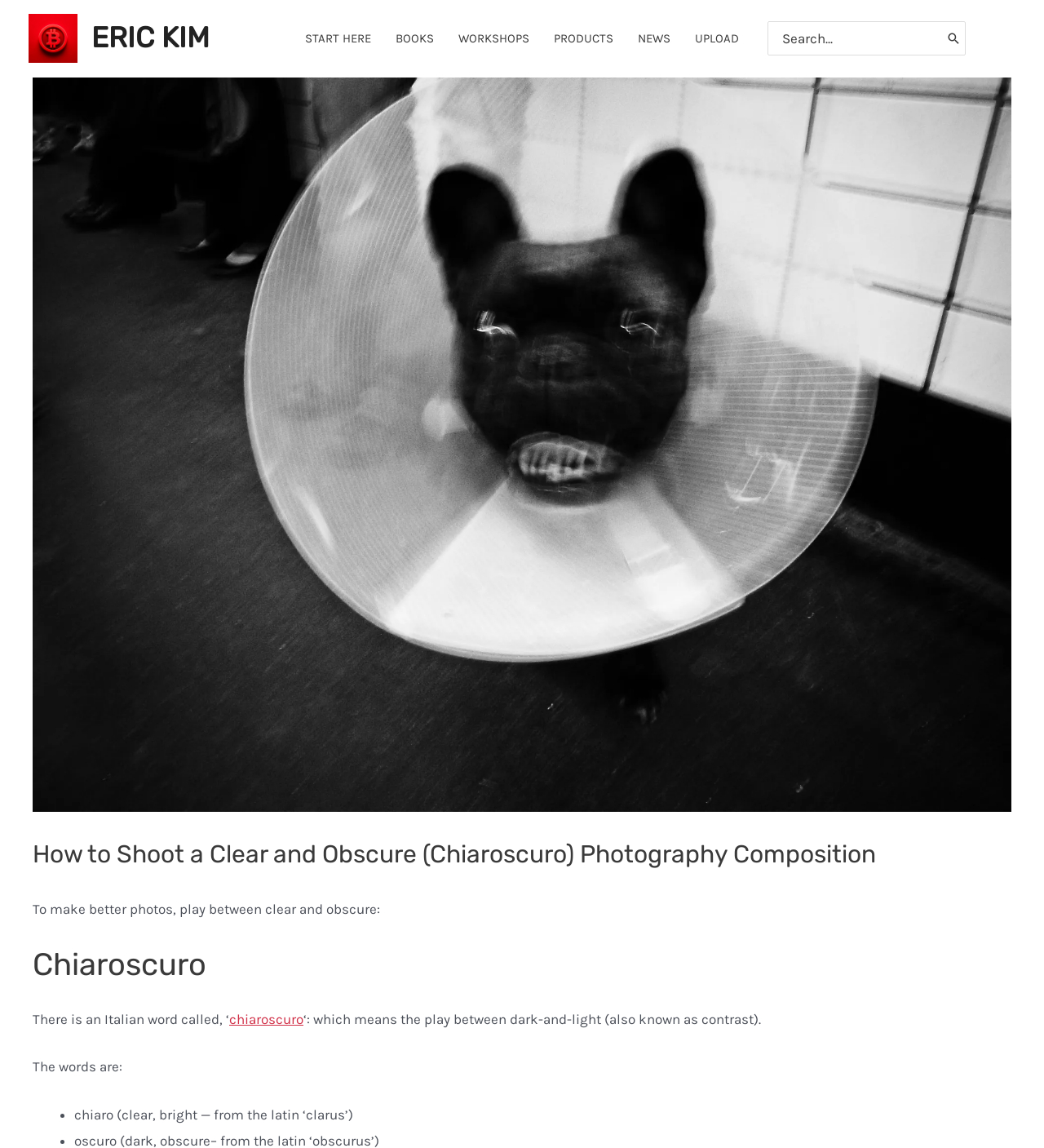What is the function of the button next to the search box?
Observe the image and answer the question with a one-word or short phrase response.

Search